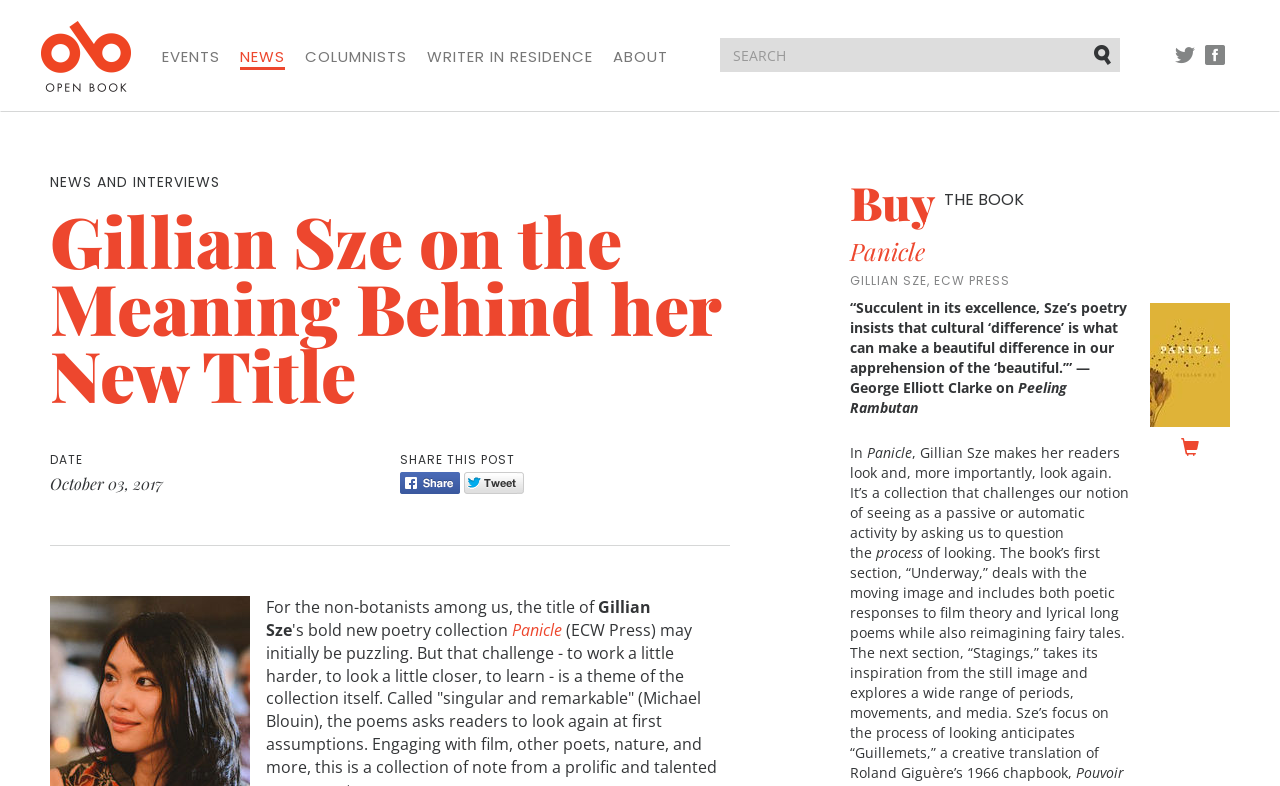Please determine the bounding box coordinates of the clickable area required to carry out the following instruction: "Visit the 'NEWS' page". The coordinates must be four float numbers between 0 and 1, represented as [left, top, right, bottom].

[0.188, 0.06, 0.223, 0.089]